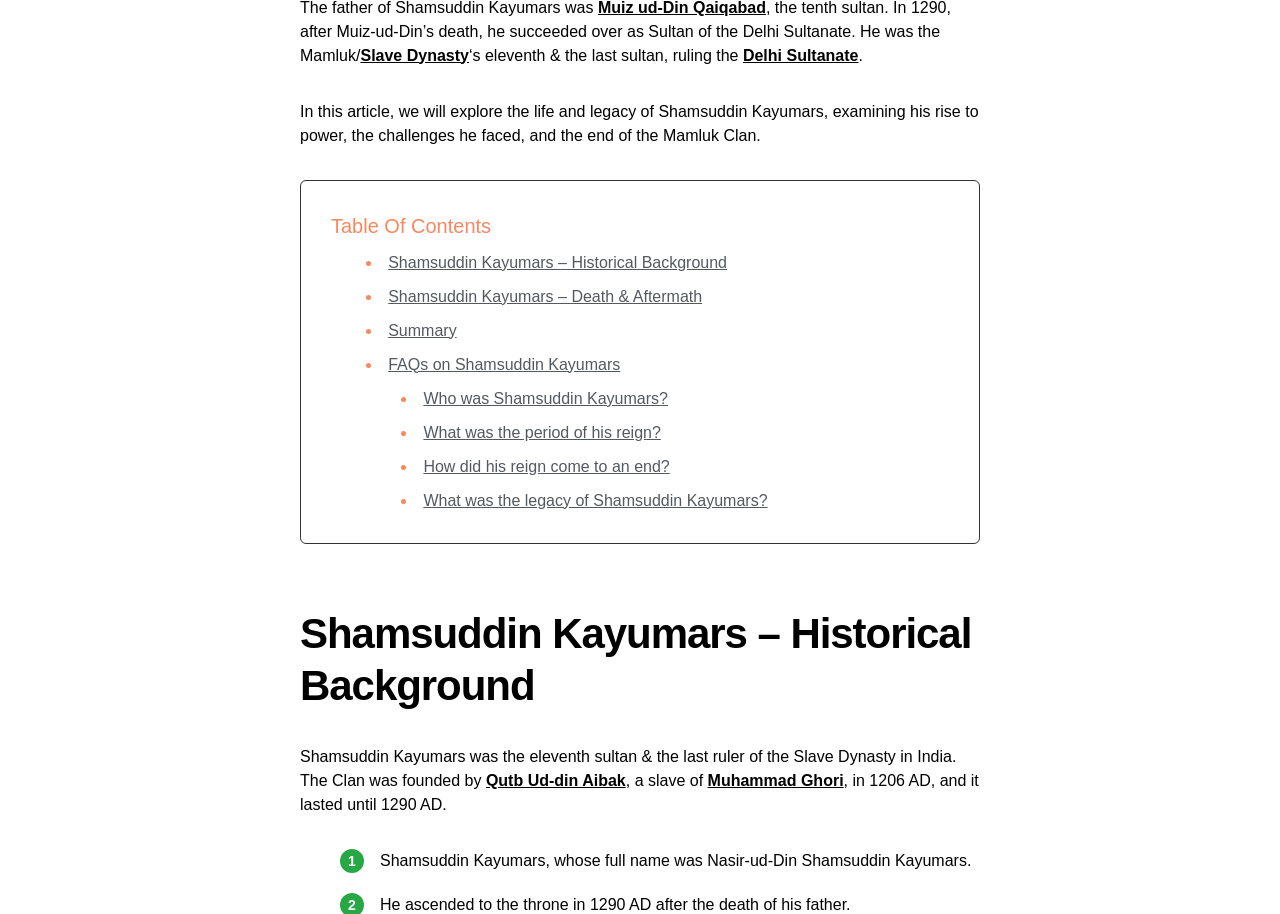From the details in the image, provide a thorough response to the question: What is the full name of Shamsuddin Kayumars?

According to the webpage, the full name of Shamsuddin Kayumars is Nasir-ud-Din Shamsuddin Kayumars, which is mentioned in the sentence 'Shamsuddin Kayumars, whose full name was Nasir-ud-Din Shamsuddin Kayumars.'